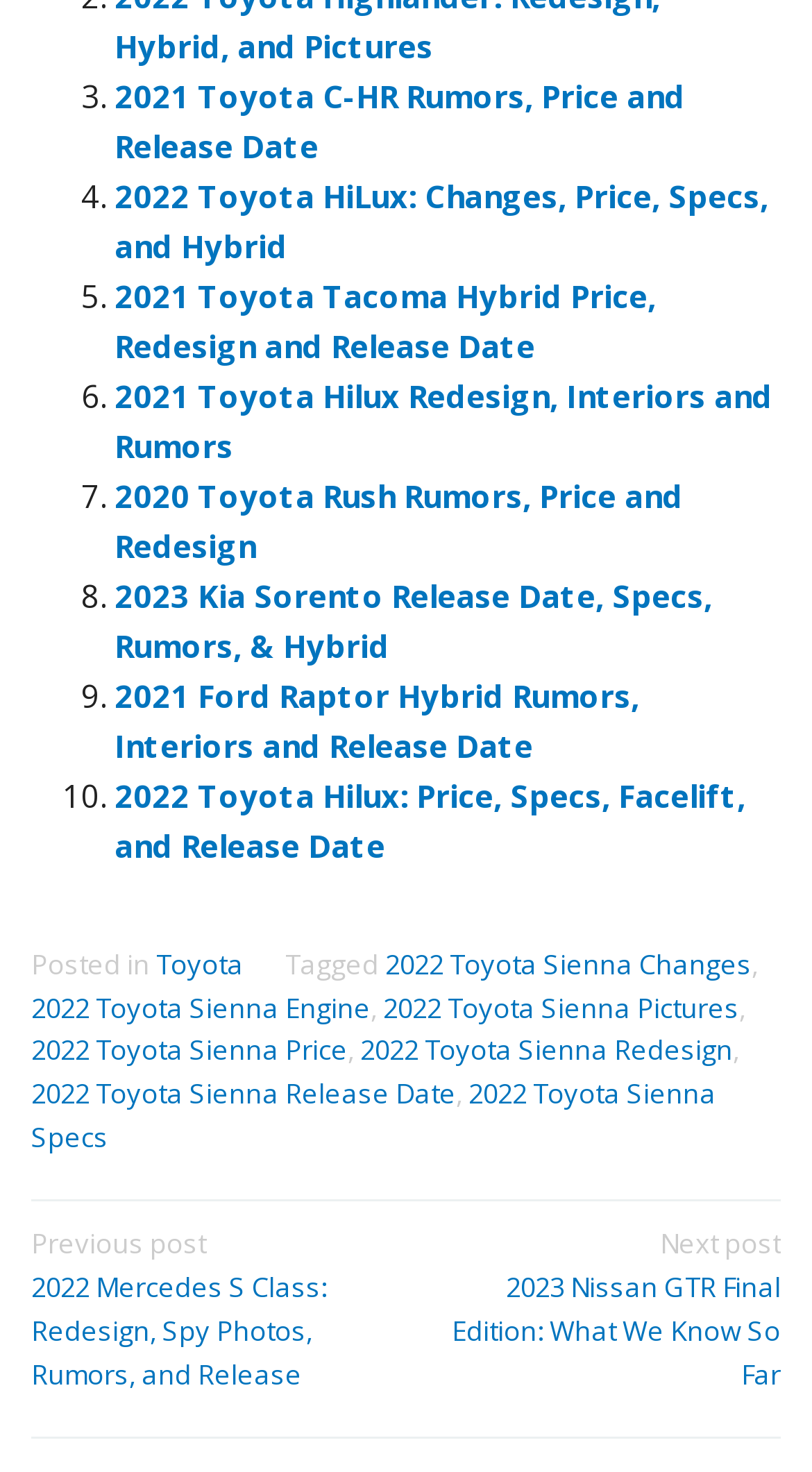Can you determine the bounding box coordinates of the area that needs to be clicked to fulfill the following instruction: "Check out 2022 Toyota Hilux: Price, Specs, Facelift, and Release Date"?

[0.141, 0.526, 0.918, 0.588]